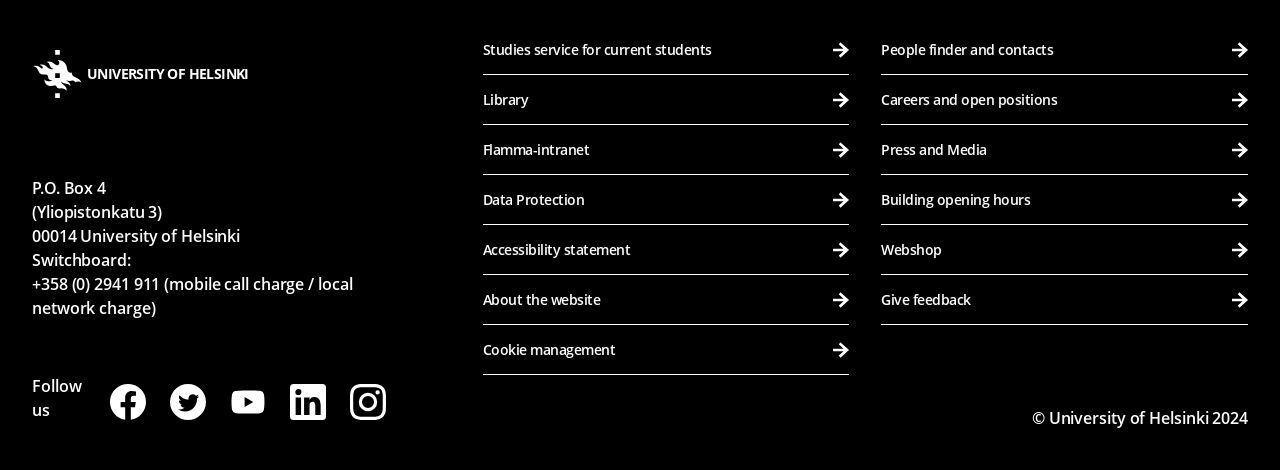Please provide a one-word or phrase answer to the question: 
What services are available for current students?

Studies service